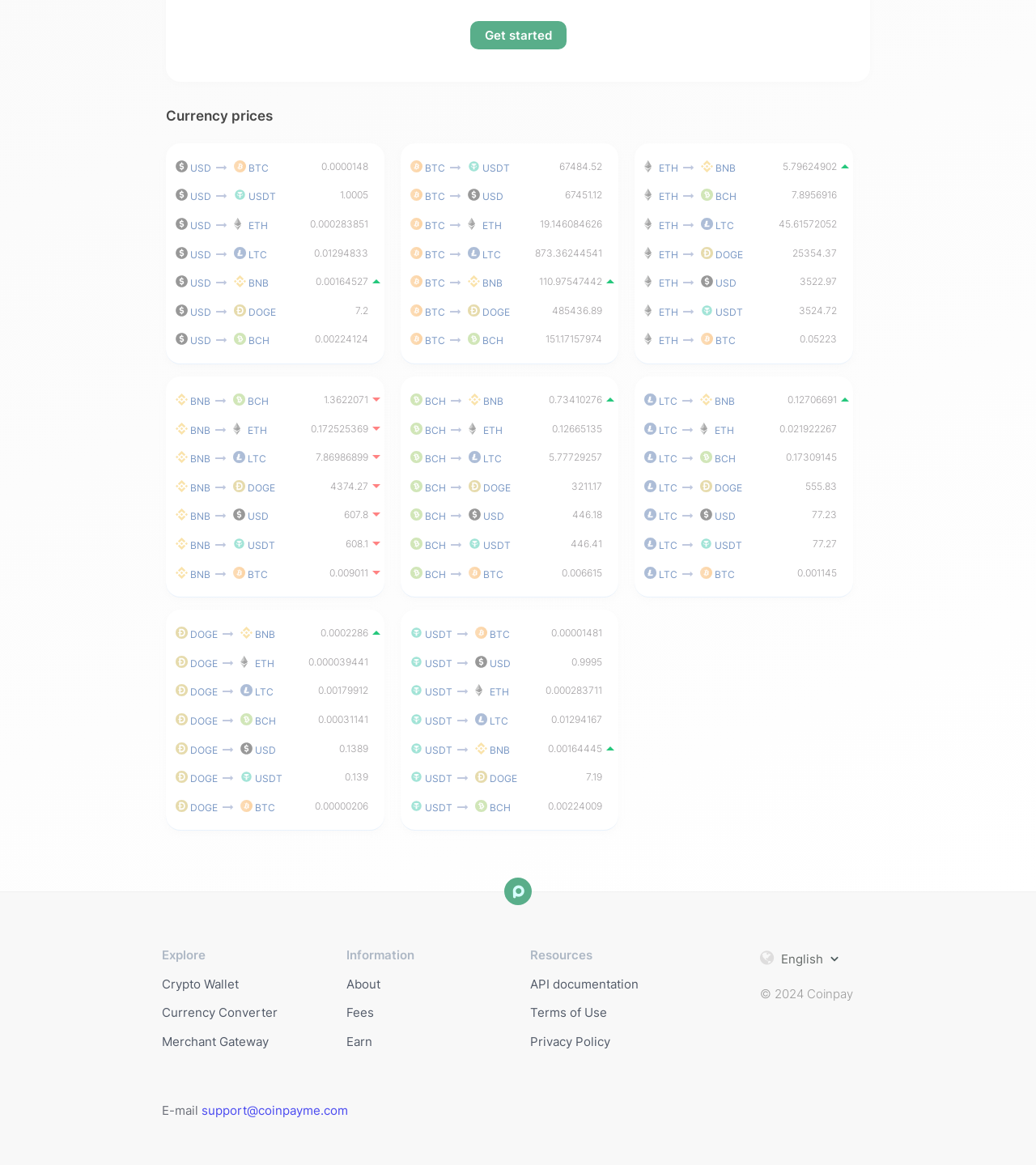Could you highlight the region that needs to be clicked to execute the instruction: "Visit the solutions page"?

None